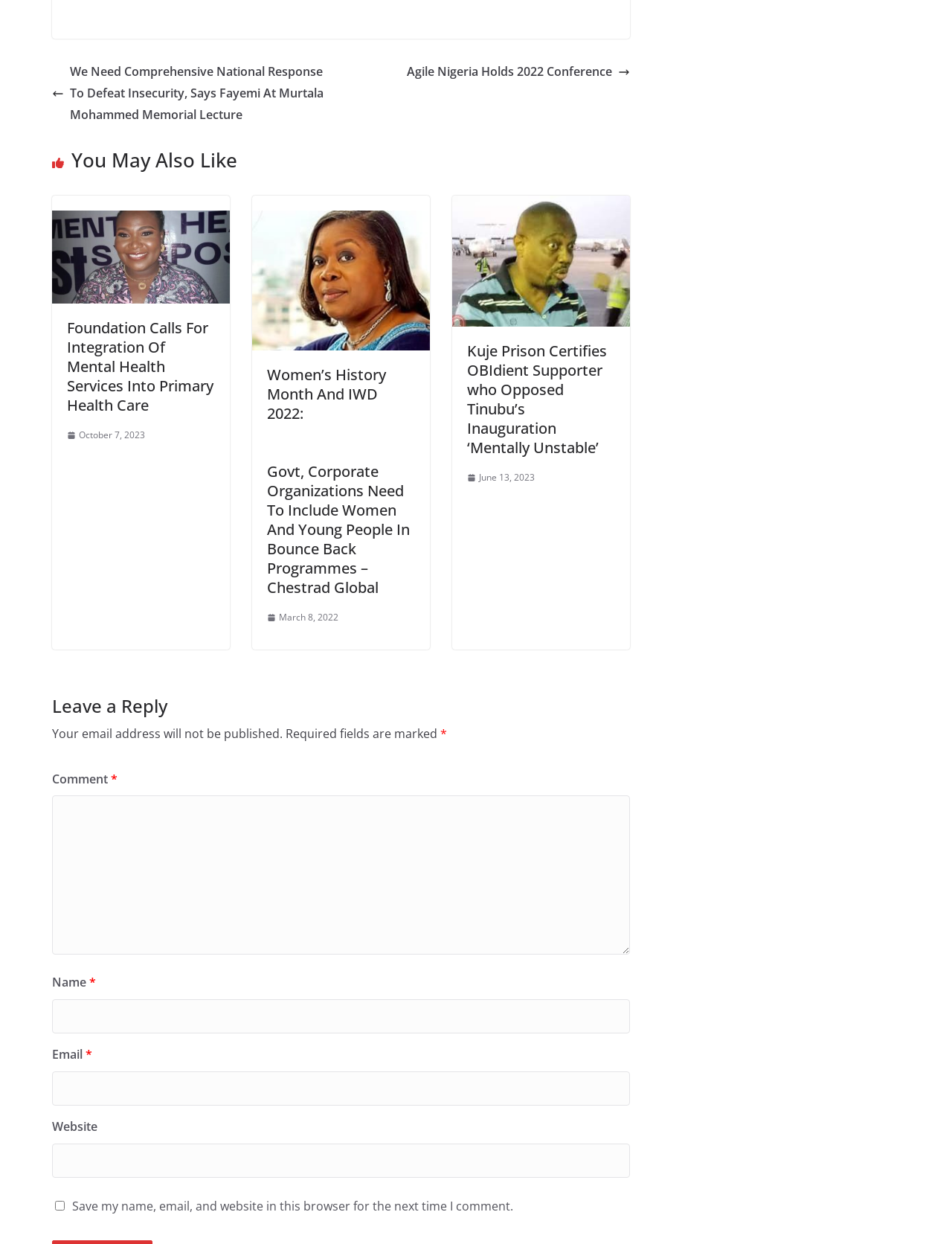Ascertain the bounding box coordinates for the UI element detailed here: "parent_node: Name * name="author"". The coordinates should be provided as [left, top, right, bottom] with each value being a float between 0 and 1.

[0.055, 0.803, 0.662, 0.831]